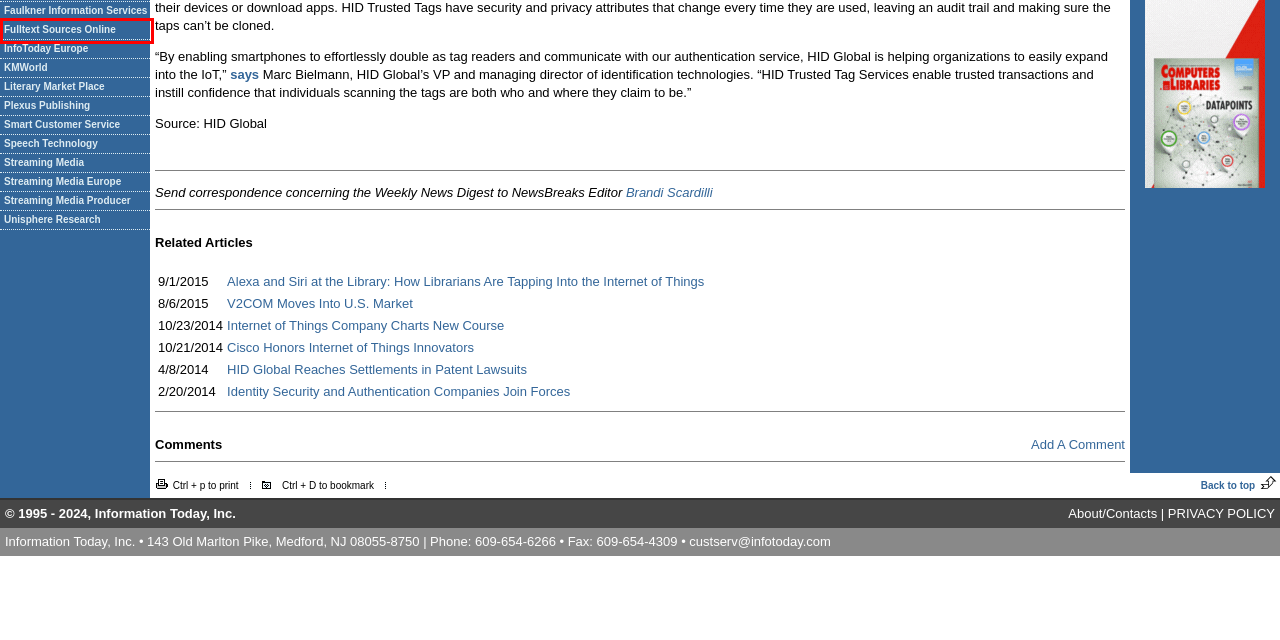Given a webpage screenshot with a UI element marked by a red bounding box, choose the description that best corresponds to the new webpage that will appear after clicking the element. The candidates are:
A. Fulltext Sources Online
B. Internet of Things Company Charts New Course
C. Information Today Europe - Exploring the Trends Shaping the Global Information Space
D. Streaming Media - Online Video News, Trends, and Analysis
E. ITI's LiteraryMarketPlace.com ™
F. Identity Security and Authentication Companies Join Forces
G. Analysis of Enterprise IT and Emerging Technologies: Unisphere Research
H. Smart Customer Service

A